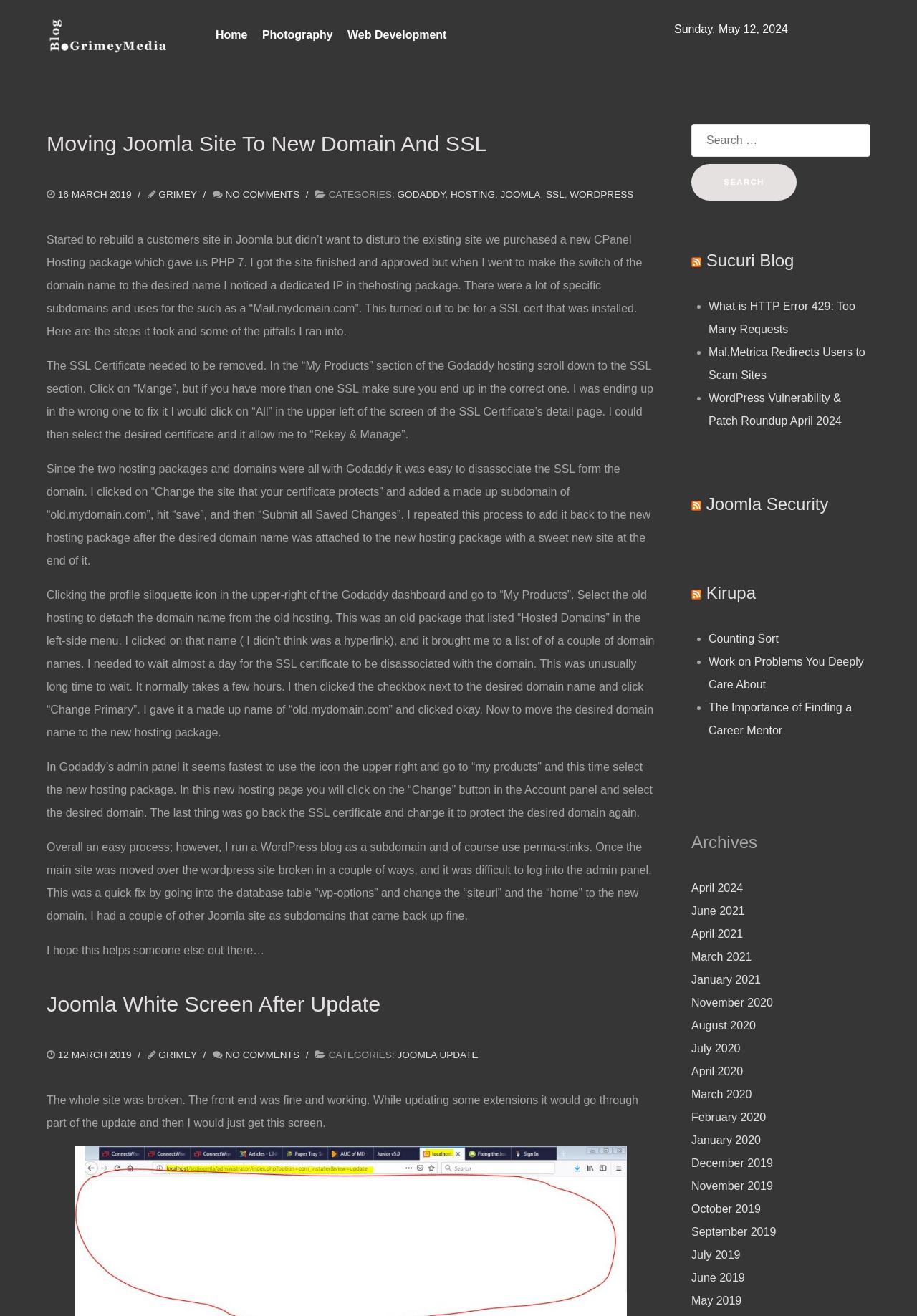Provide the bounding box coordinates of the section that needs to be clicked to accomplish the following instruction: "Subscribe to the 'RSS Sucuri Blog' feed."

[0.754, 0.185, 0.949, 0.211]